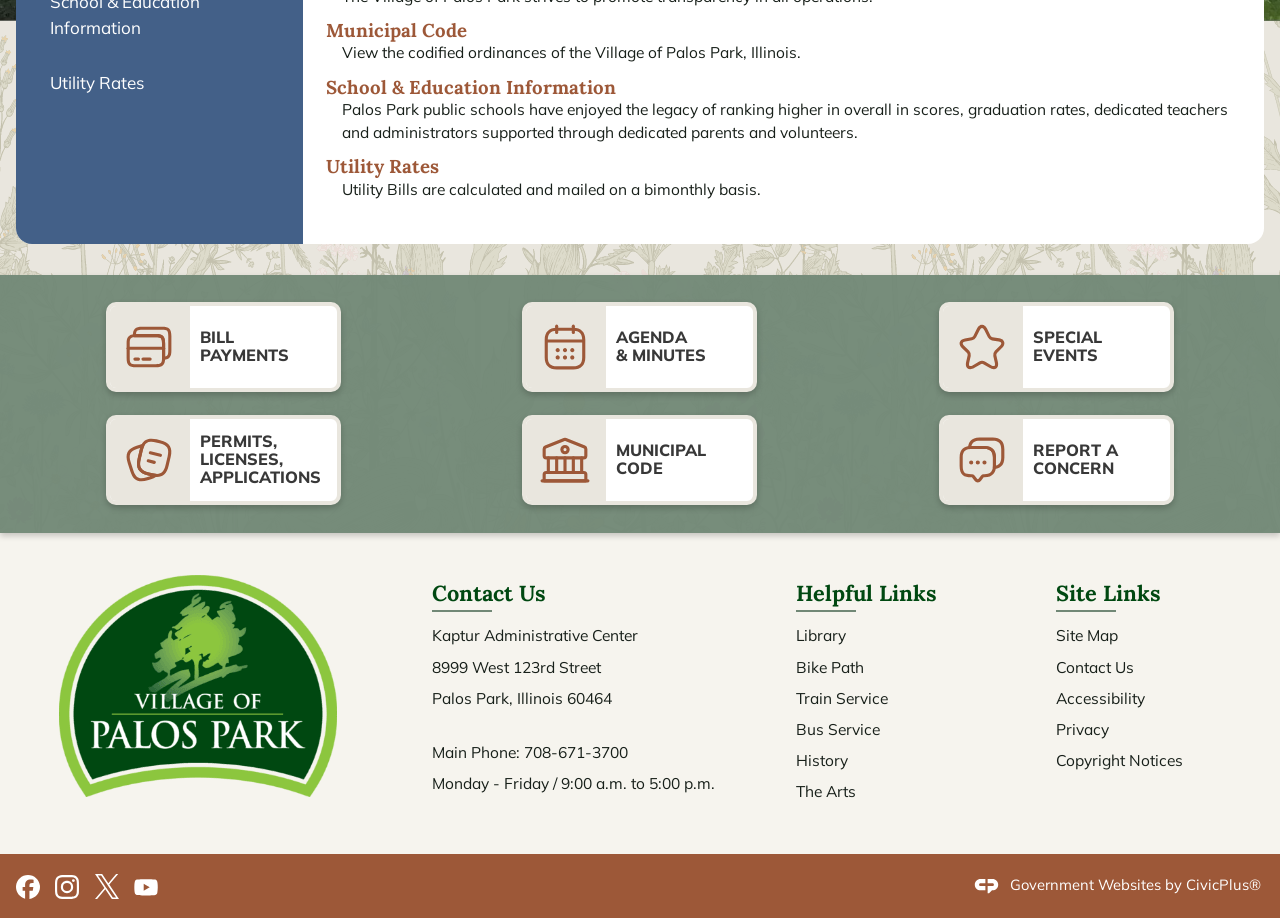Provide the bounding box coordinates for the UI element that is described as: "School & Education Information".

[0.255, 0.081, 0.481, 0.107]